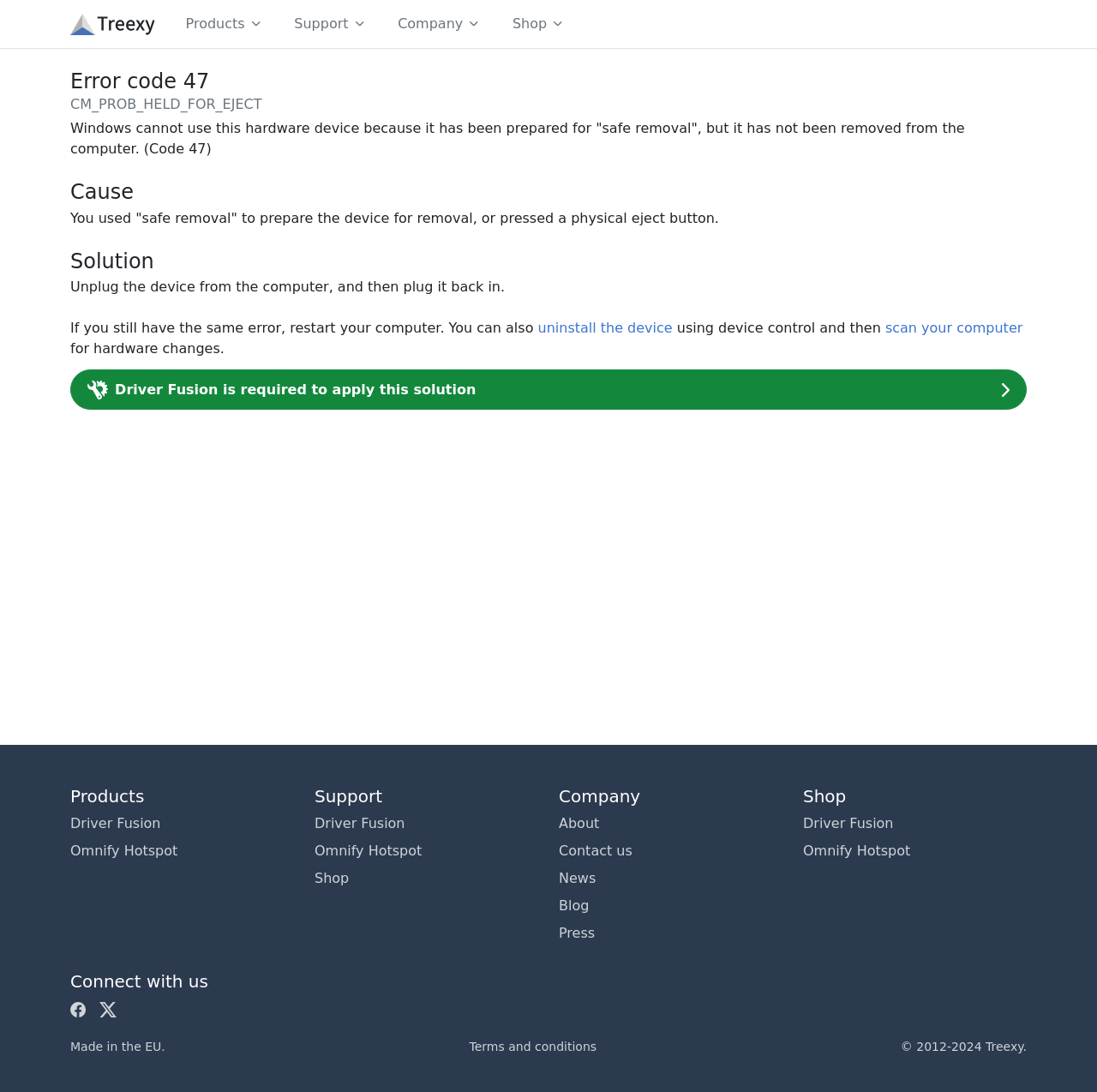What is the first step to solve the error?
Based on the image, provide a one-word or brief-phrase response.

Unplug and plug back in